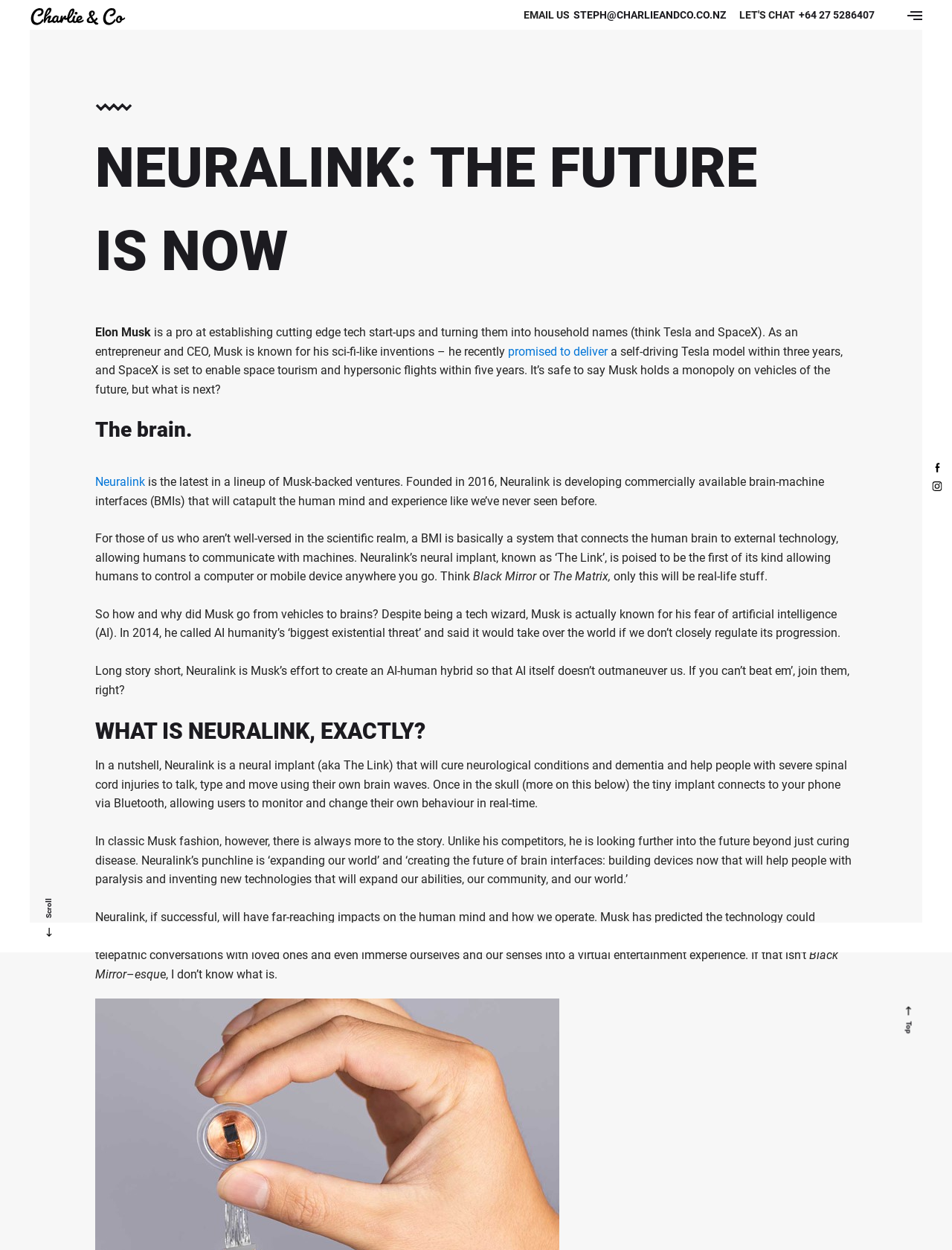Identify the bounding box coordinates for the region to click in order to carry out this instruction: "Call the phone number". Provide the coordinates using four float numbers between 0 and 1, formatted as [left, top, right, bottom].

[0.777, 0.0, 1.0, 0.024]